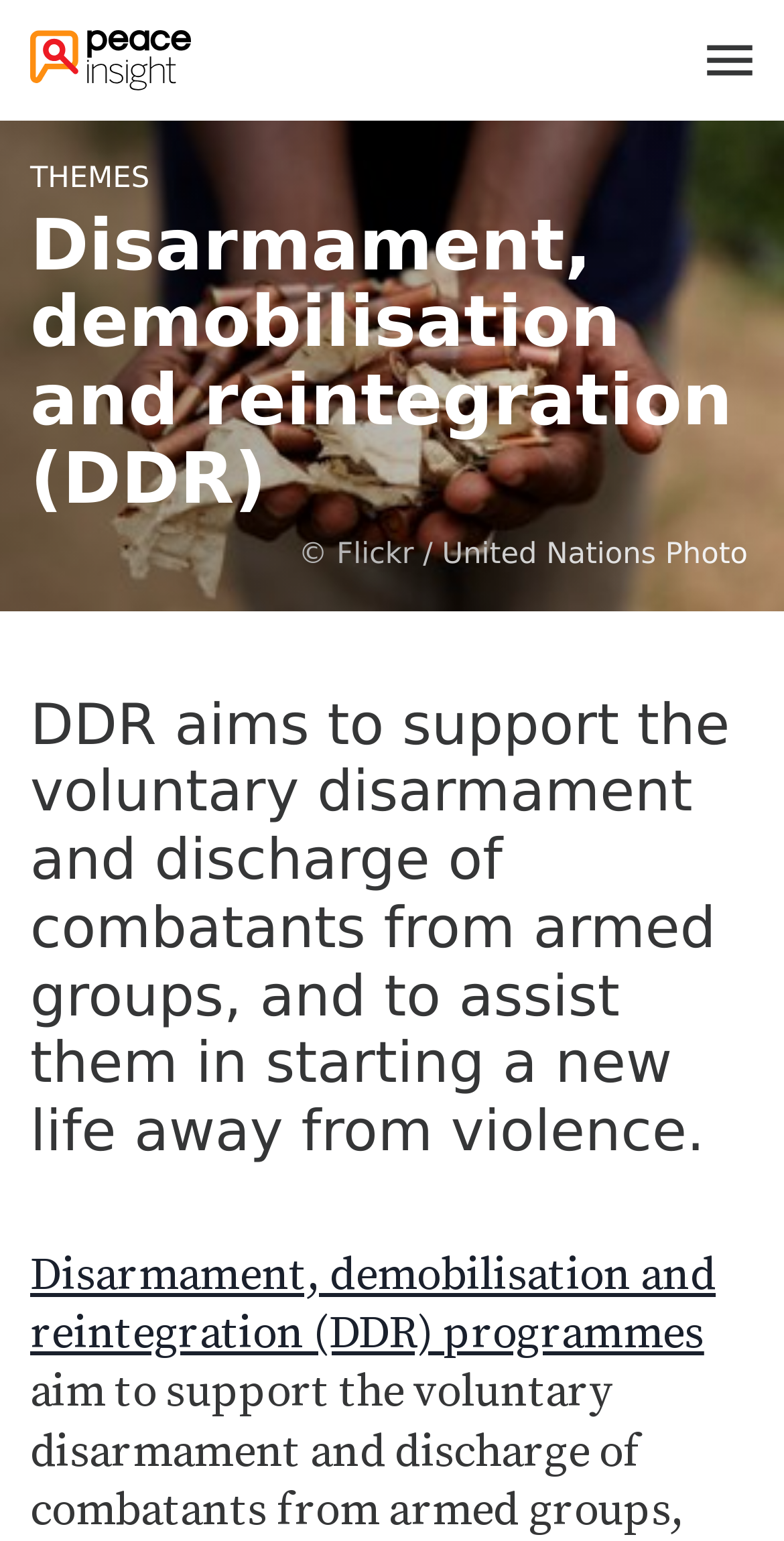What is the topic of the programmes mentioned on the webpage?
From the screenshot, provide a brief answer in one word or phrase.

DDR programmes